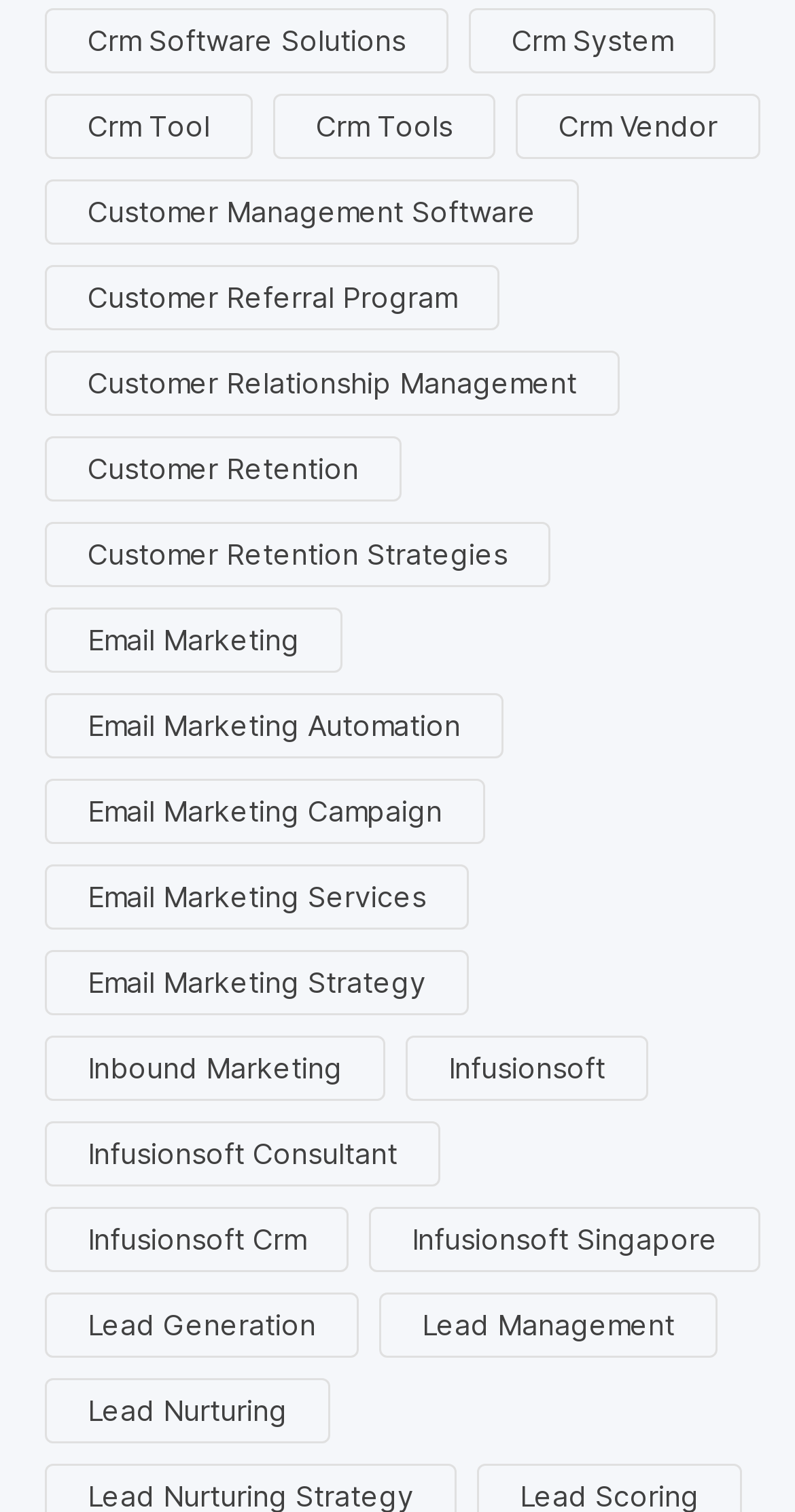Can you give a detailed response to the following question using the information from the image? What is the longest link text?

I compared the length of all the link texts and found that 'Customer Relationship Management' is the longest one.